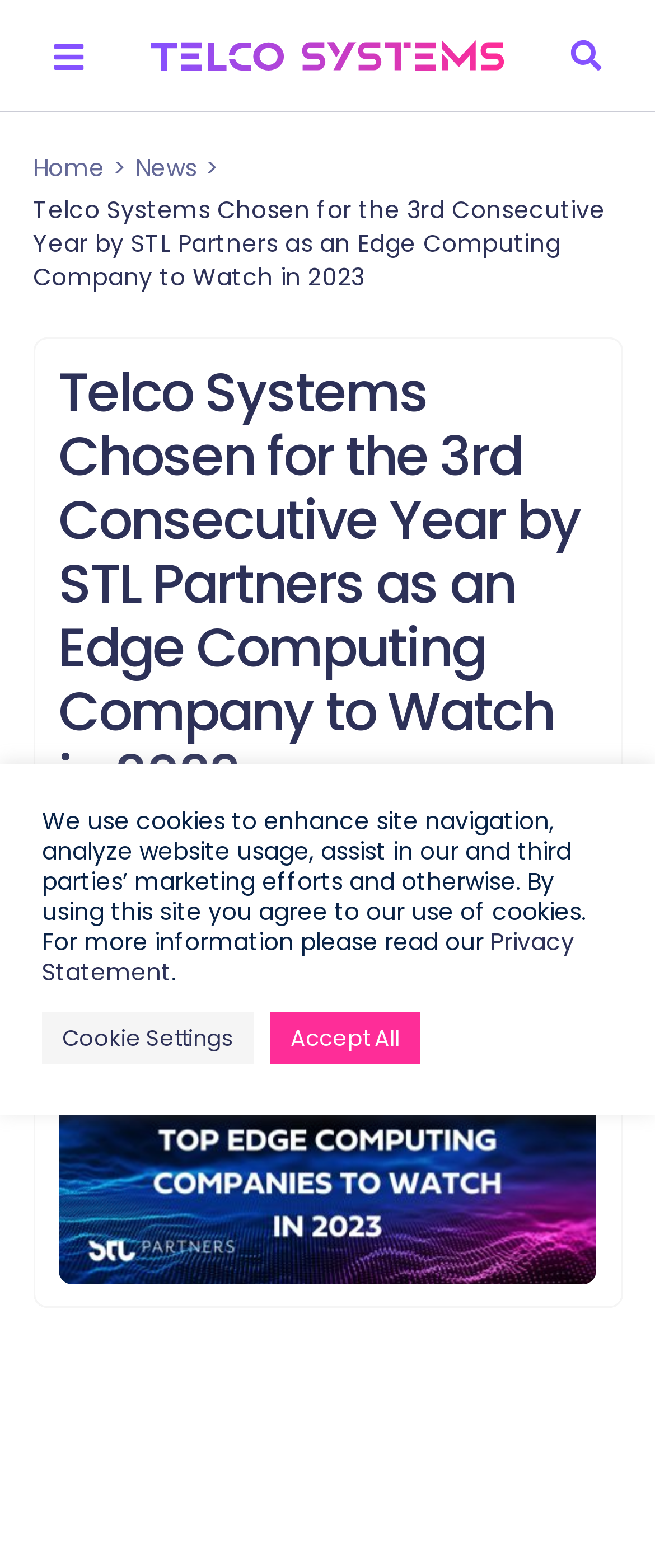How many navigation links are there in the top menu?
Using the visual information, respond with a single word or phrase.

2